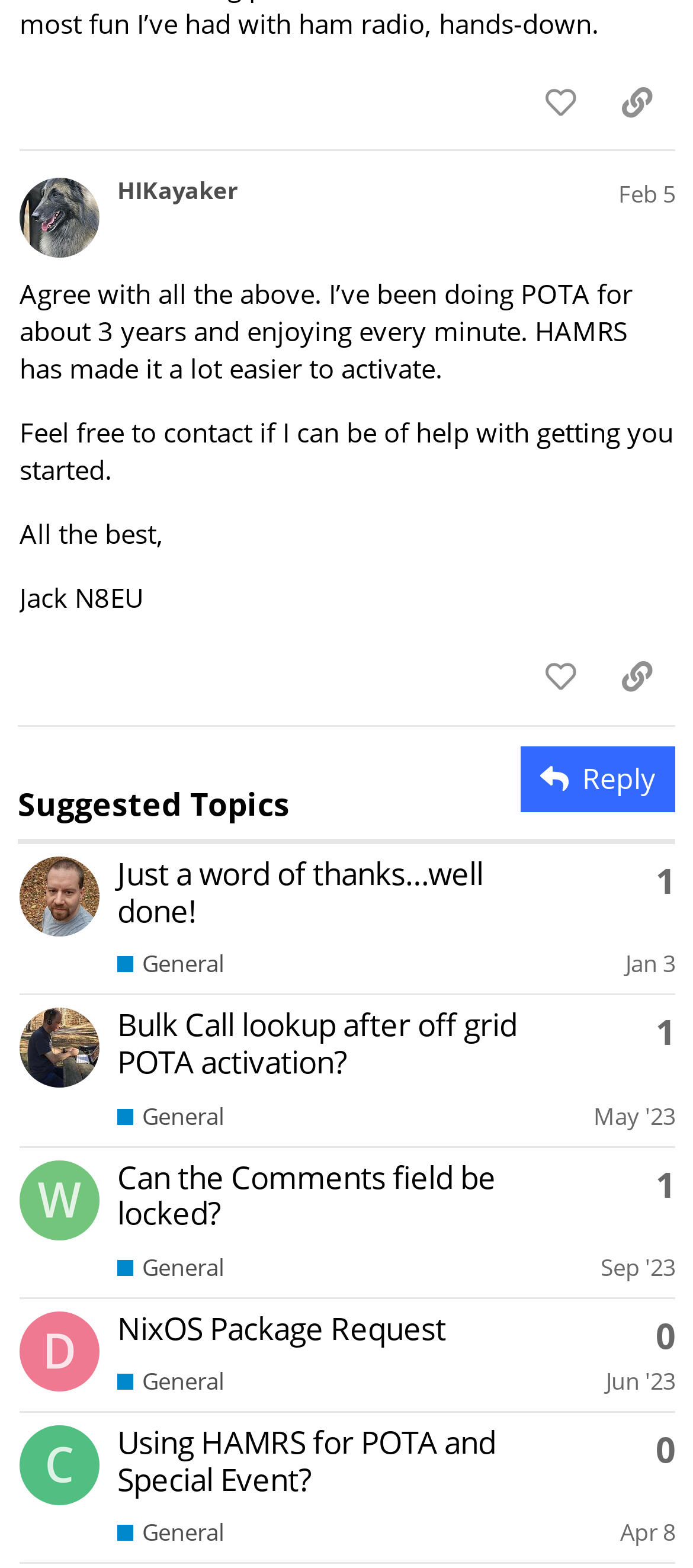Who is the author of the latest post?
Based on the image, provide your answer in one word or phrase.

HIKayaker